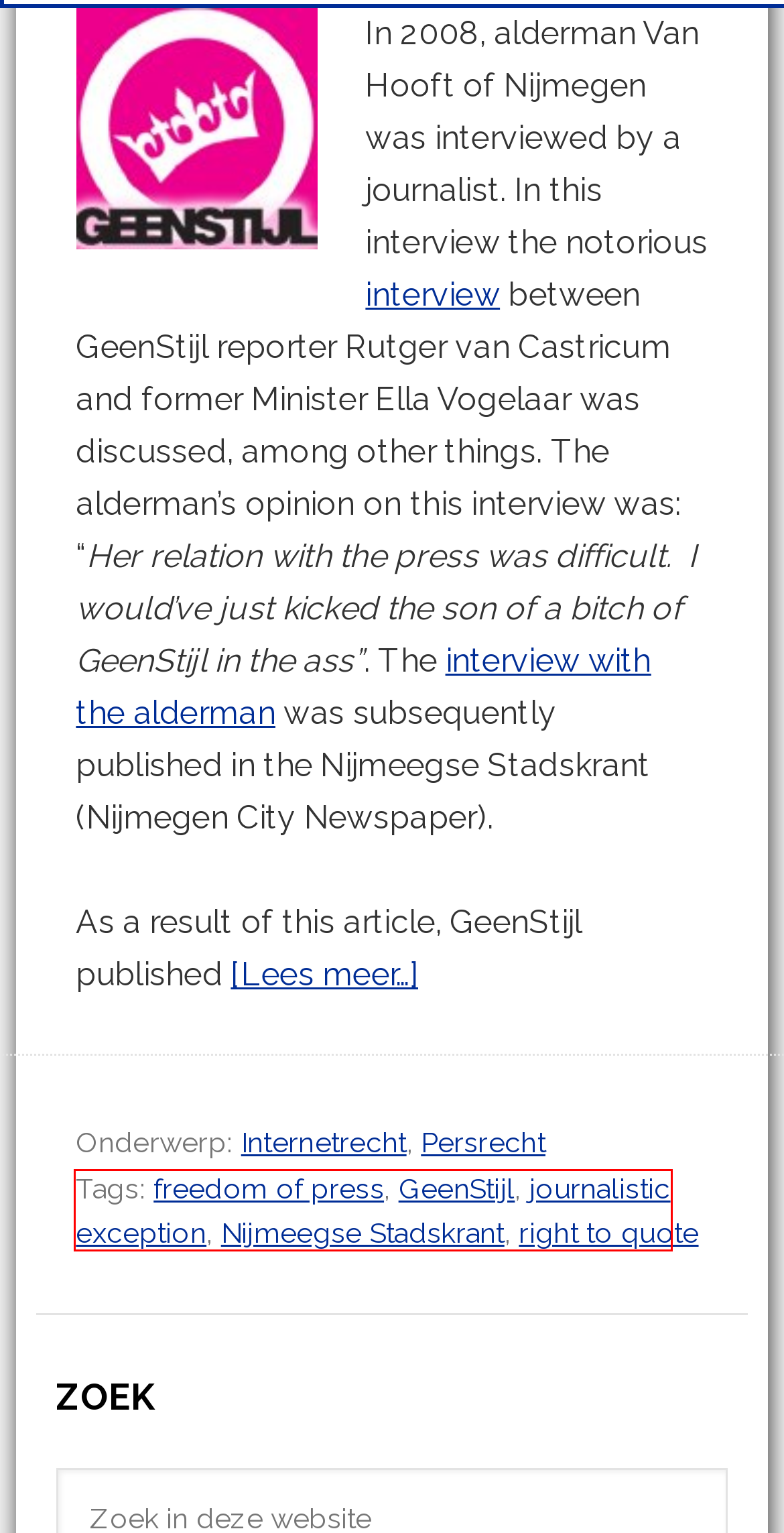Analyze the screenshot of a webpage featuring a red rectangle around an element. Pick the description that best fits the new webpage after interacting with the element inside the red bounding box. Here are the candidates:
A. journalistic exception Archieven - Mediareport
B. Mediaregulering Archieven - Mediareport
C. Internetrecht Archieven - Mediareport
D. GeenStijl Archieven - Mediareport
E. right to quote Archieven - Mediareport
F. Persrecht Archieven - Mediareport
G. freedom of press Archieven - Mediareport
H. Privacy and Cookie Statement | Kennedy Van der Laan

A